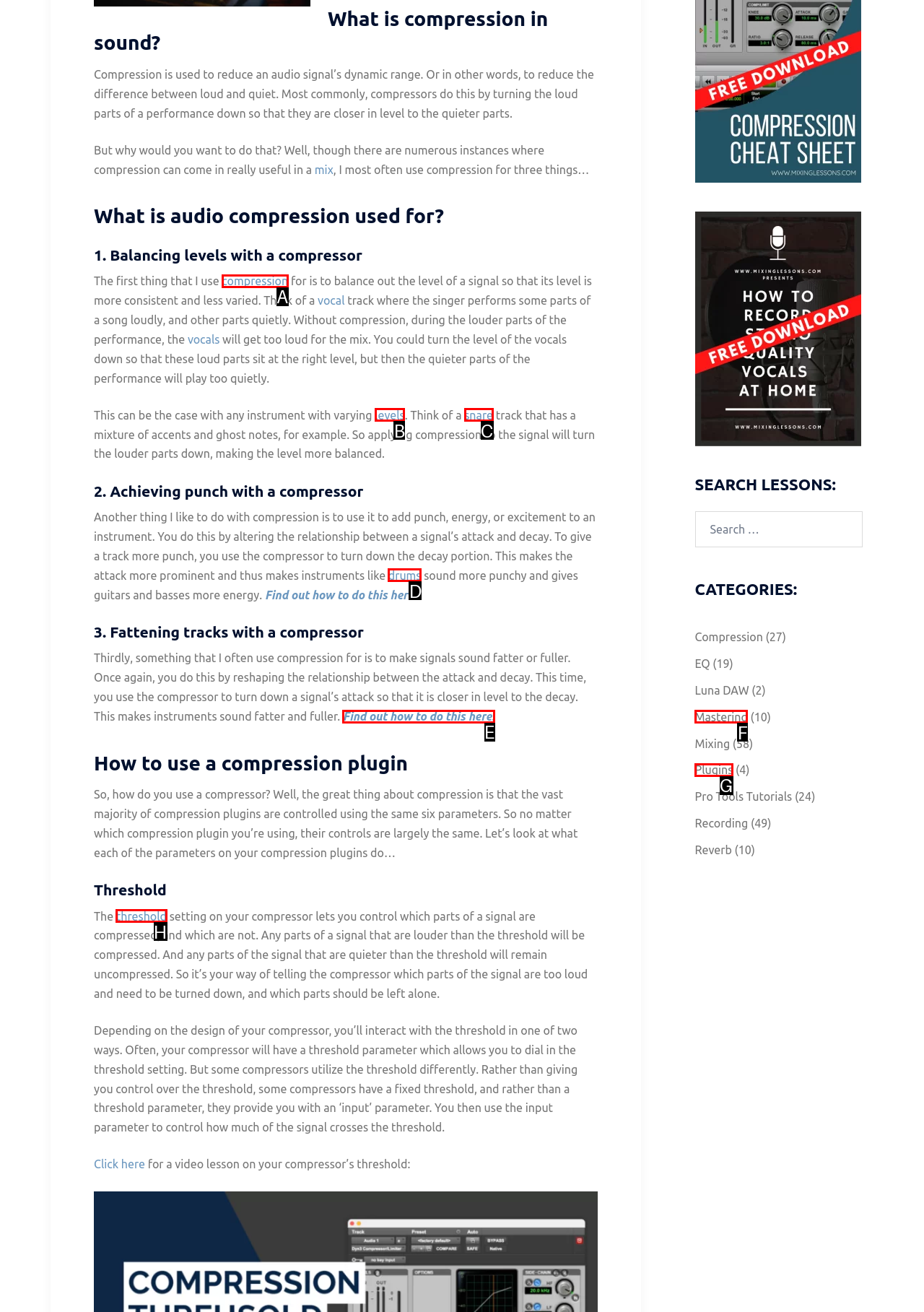Select the option that corresponds to the description: Mastering
Respond with the letter of the matching choice from the options provided.

F